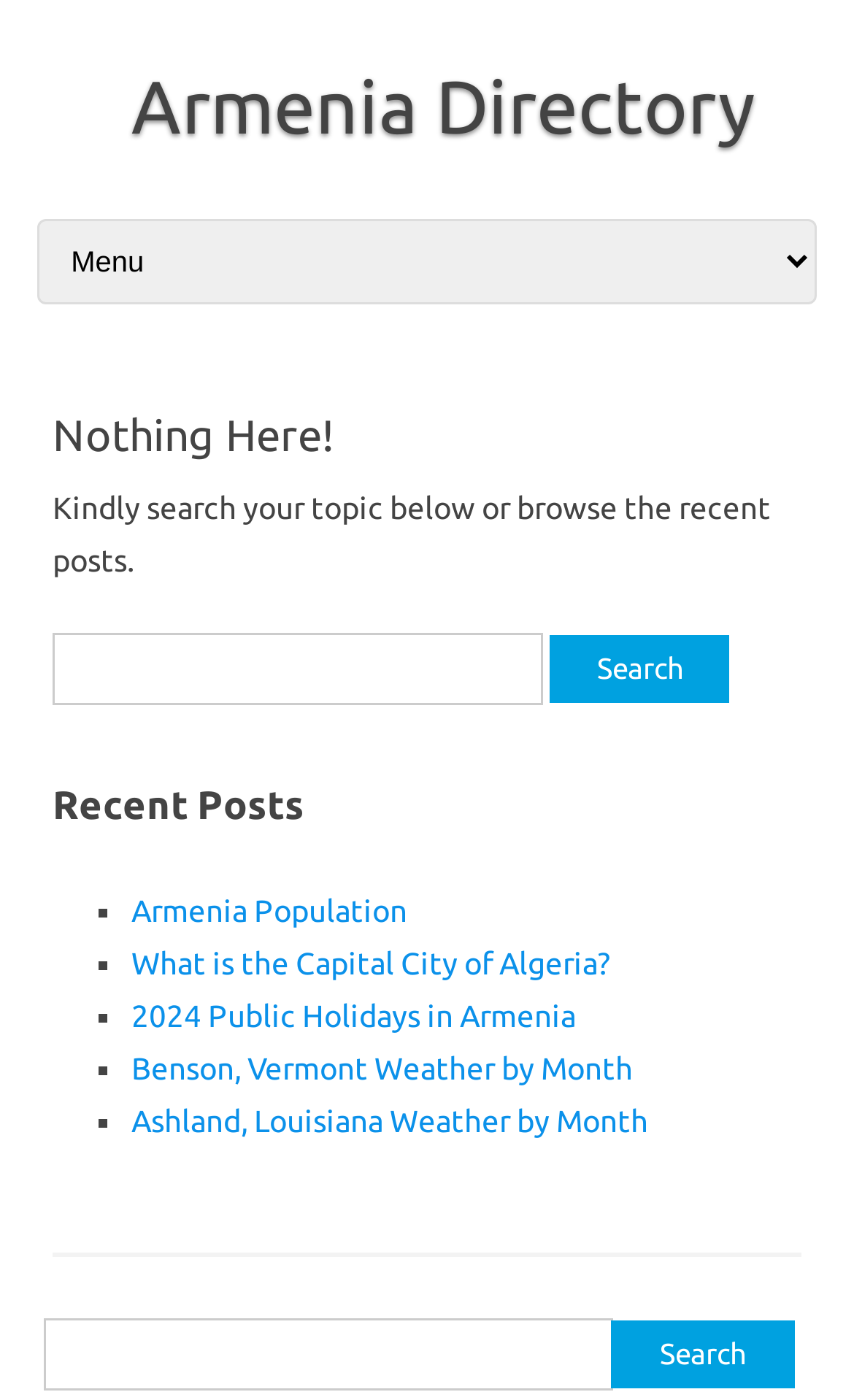Could you provide the bounding box coordinates for the portion of the screen to click to complete this instruction: "Visit top"?

None